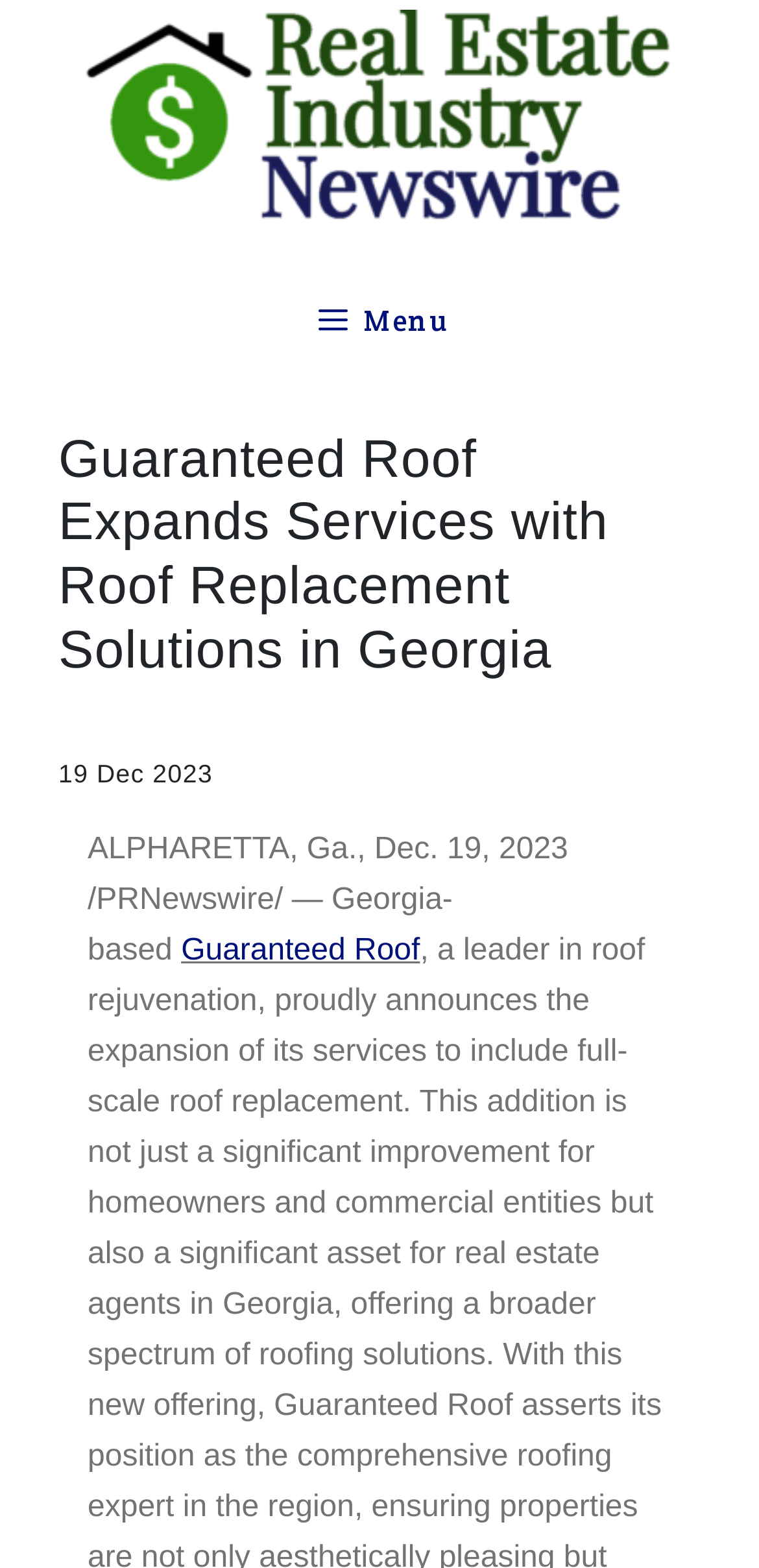What is the date of the press release?
Refer to the screenshot and respond with a concise word or phrase.

Dec. 19, 2023